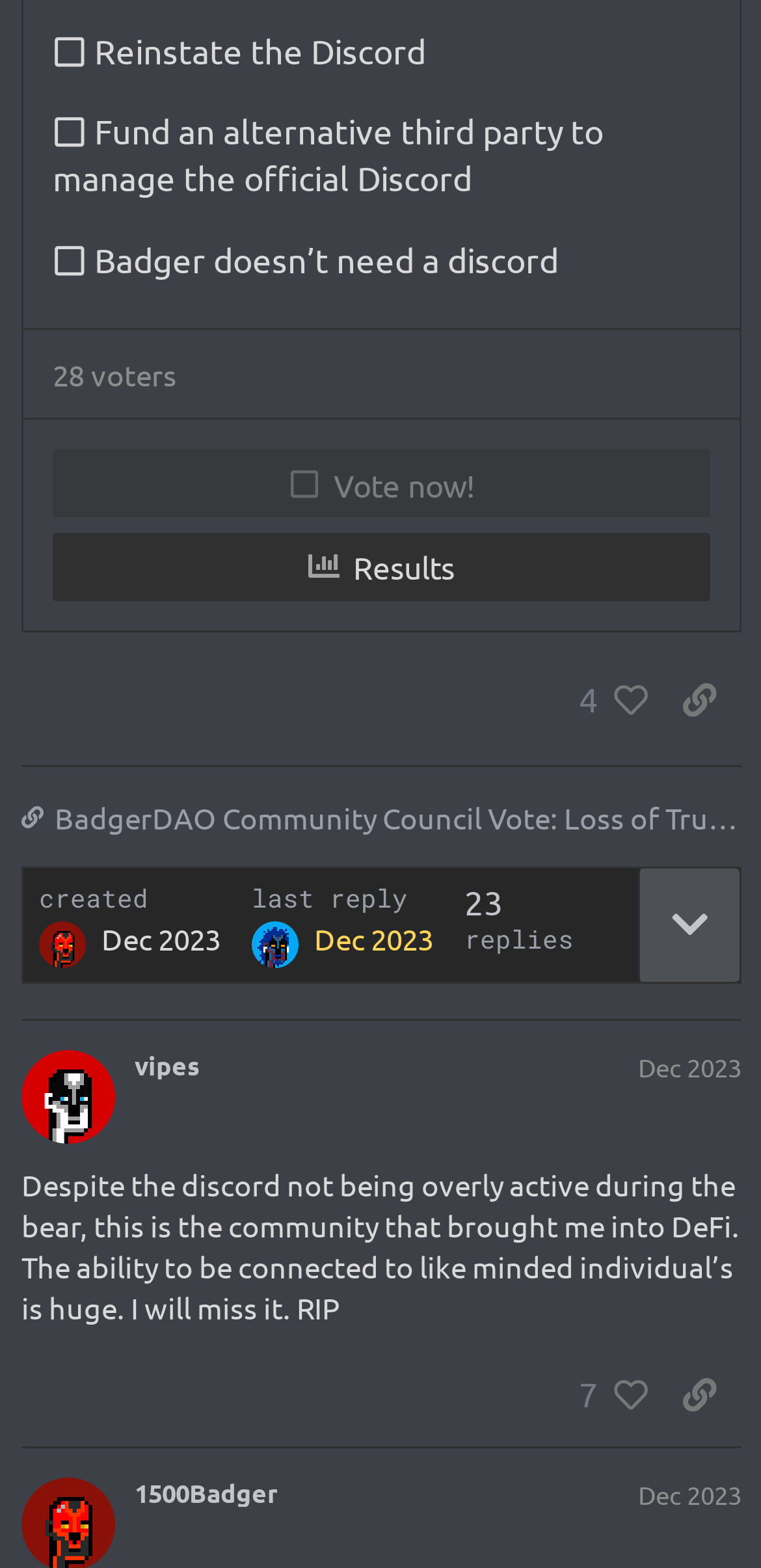Please mark the clickable region by giving the bounding box coordinates needed to complete this instruction: "Copy a link to this post to clipboard".

[0.864, 0.422, 0.974, 0.469]